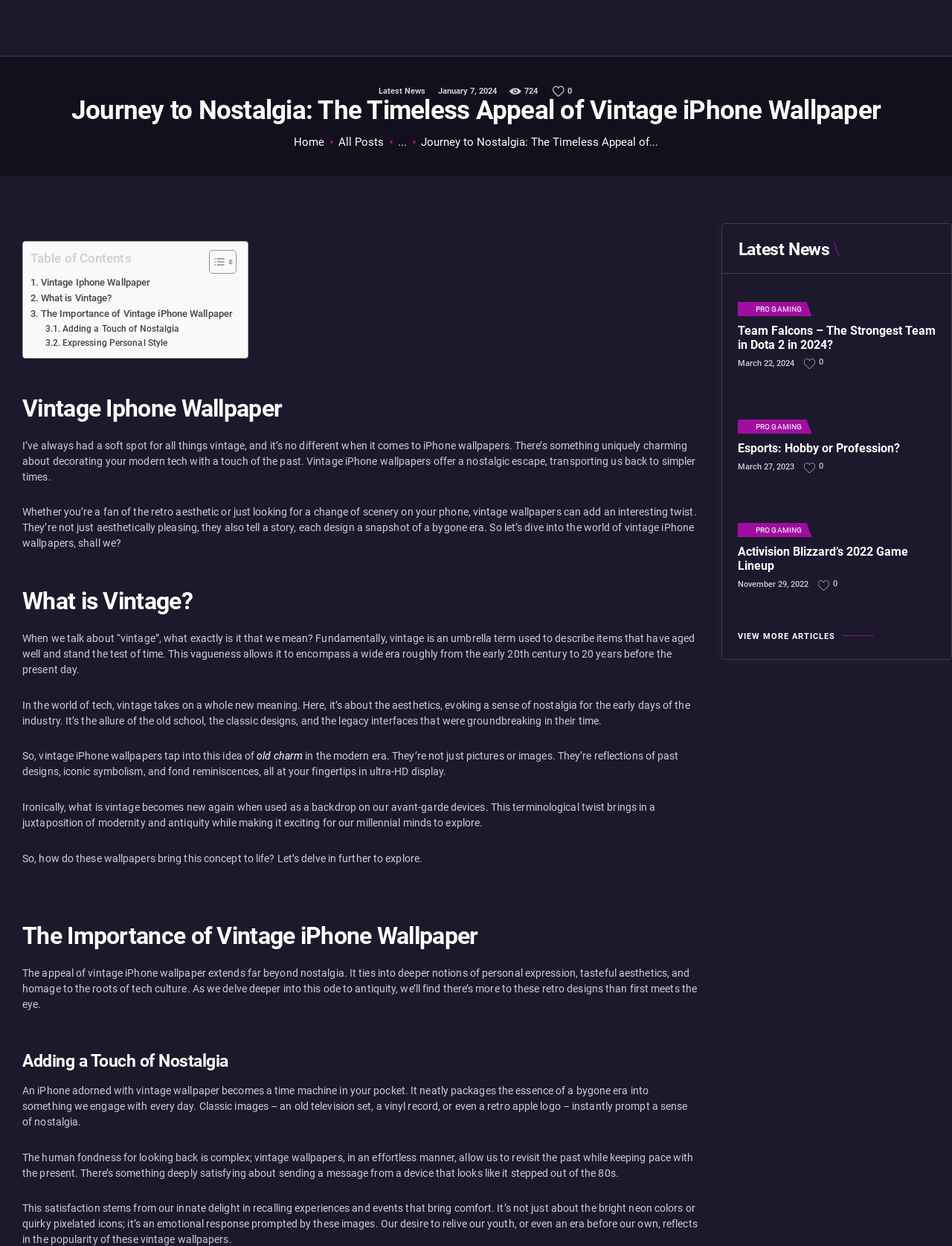Answer the following in one word or a short phrase: 
What is the purpose of vintage iPhone wallpapers?

To add nostalgia and personal style